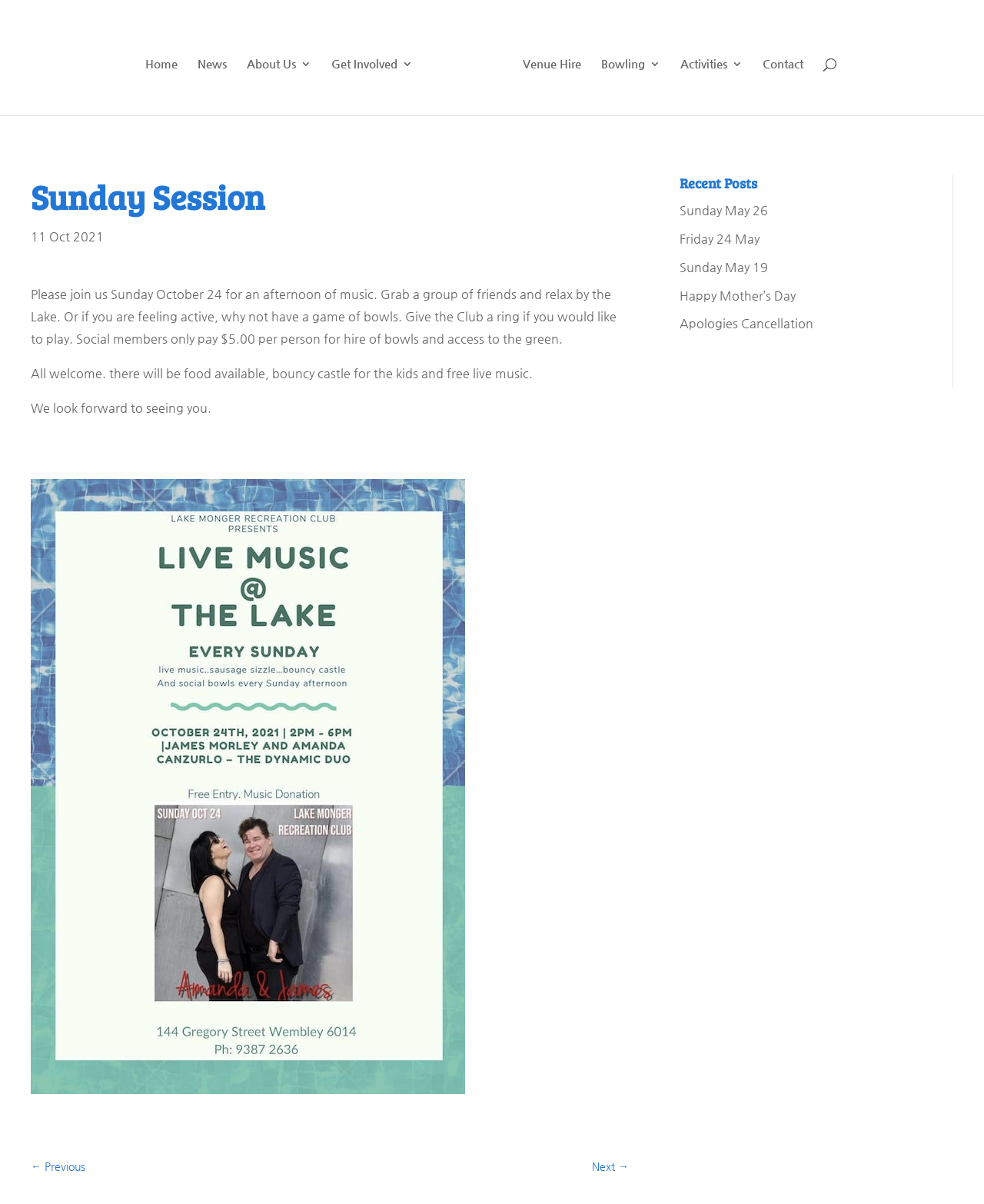Provide the bounding box coordinates of the HTML element this sentence describes: "Games". The bounding box coordinates consist of four float numbers between 0 and 1, i.e., [left, top, right, bottom].

None